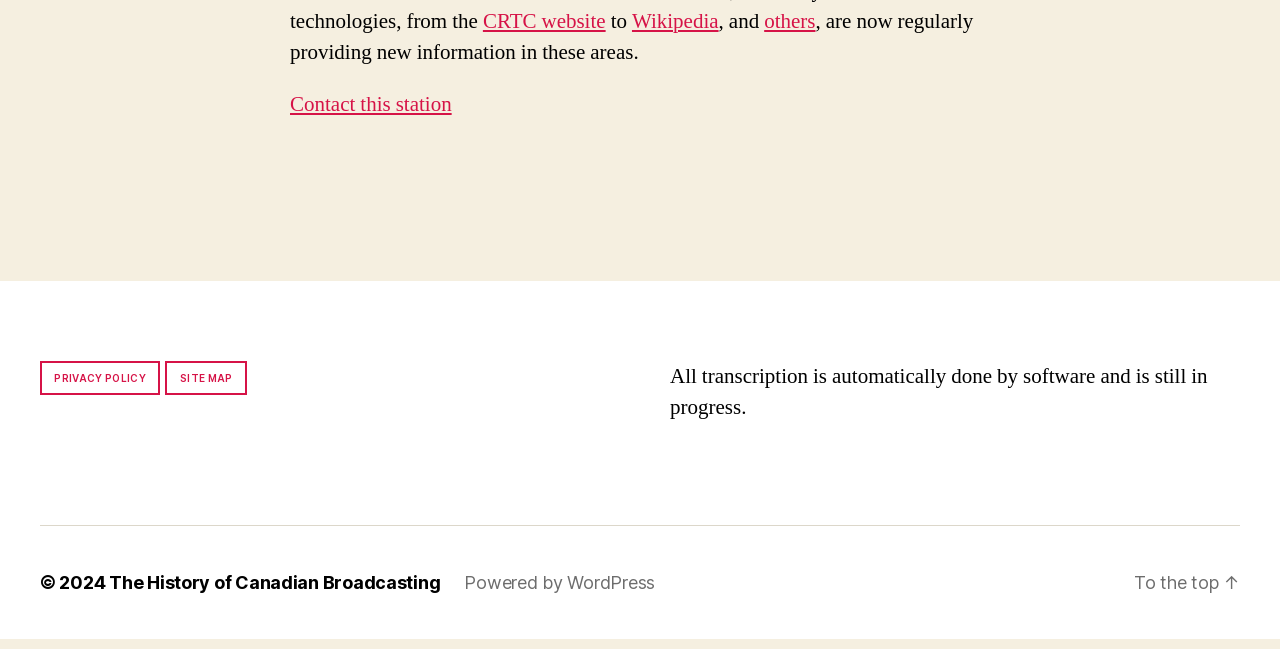What is the status of the transcription on the website?
Provide a detailed and well-explained answer to the question.

According to the text on the webpage, 'All transcription is automatically done by software and is still in progress', indicating that the transcription process is ongoing and being done by software, rather than manually.